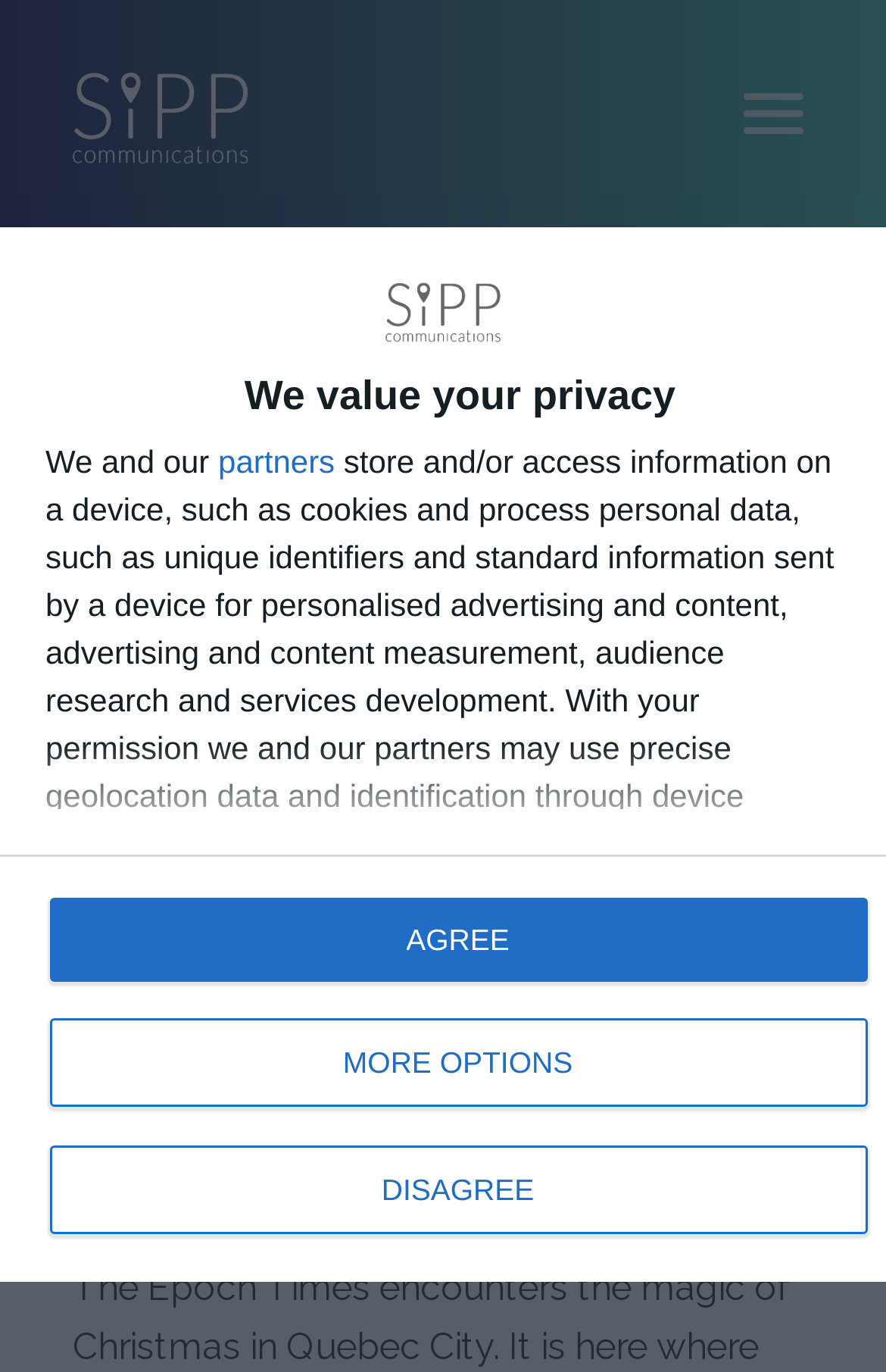What is the topic of the article?
Provide an in-depth and detailed explanation in response to the question.

I looked at the title of the article and it says 'Epoch Times: Christmas in Quebec'. This suggests that the topic of the article is Christmas in Quebec.